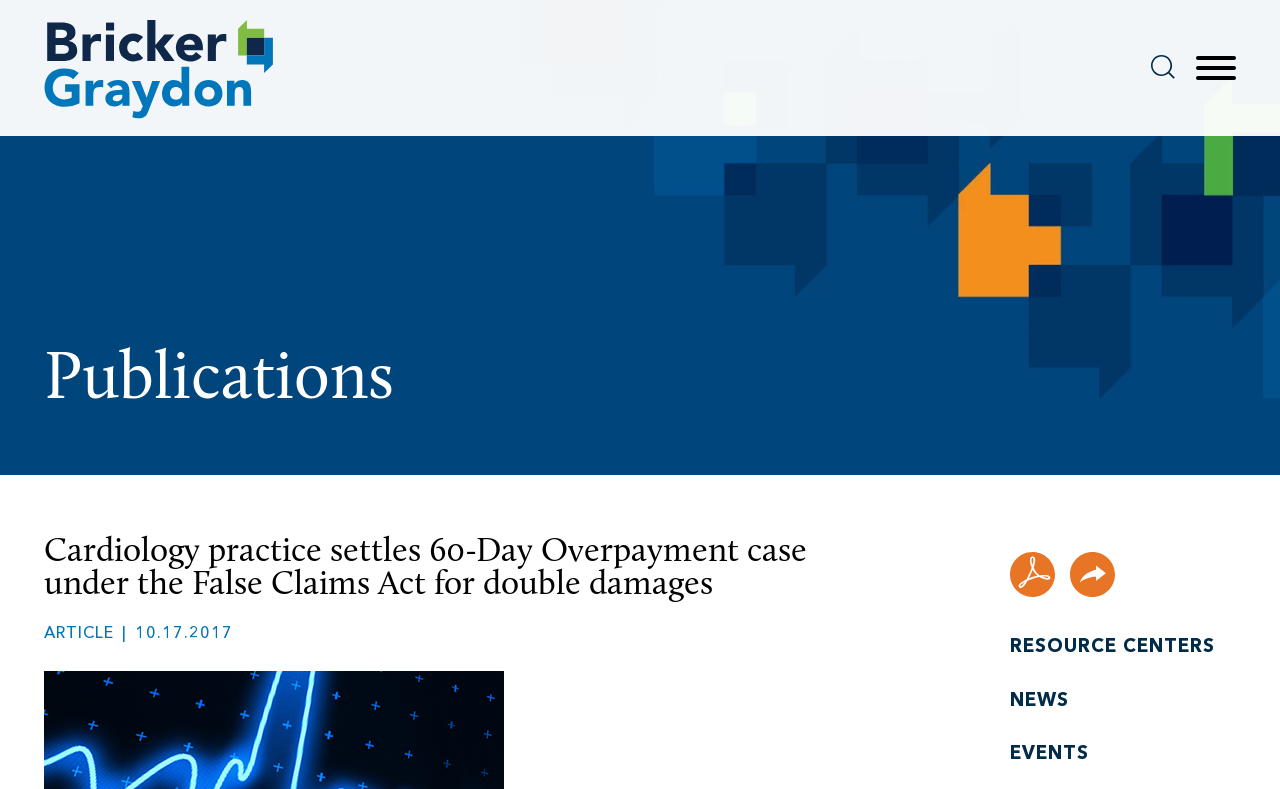Please locate the bounding box coordinates of the element that should be clicked to complete the given instruction: "Click on the 'Who We Are' link".

None